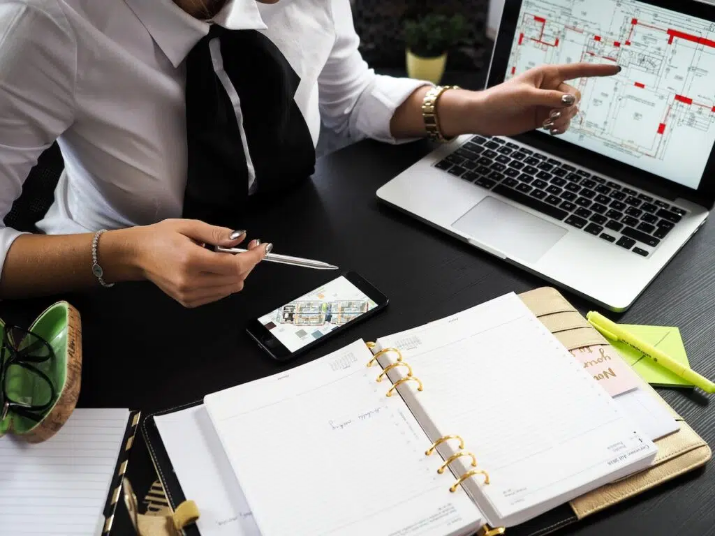Offer a detailed narrative of the image's content.

In a modern office setting, a professional entrepreneur is deeply engaged in analyzing real estate opportunities. Dressed in a formal white shirt with a black tie, she holds a pen while pointing towards a digital floor plan displayed on her laptop. Her other hand points towards a smartphone resting on the table, showcasing a map, possibly highlighting key investment locations. Surrounding her workspace are essential tools, including a planner filled with notes and a vibrant green highlighter, emphasizing her organized and strategic approach. The scene reflects a blend of technology and traditional planning, illustrating the dynamic nature of real estate investment in Houston, a city known for its booming economy and diverse opportunities for entrepreneurs.